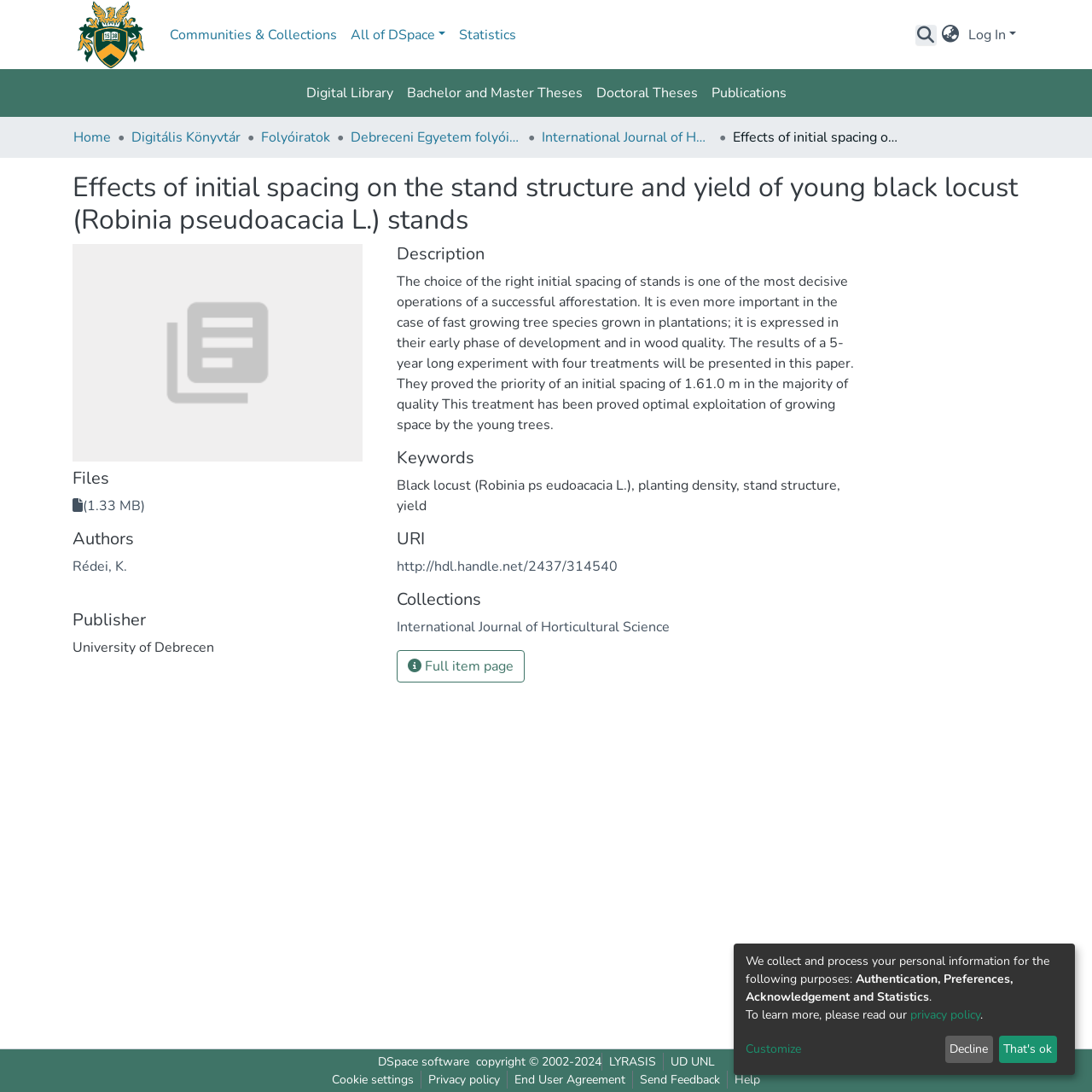Find the bounding box coordinates of the element to click in order to complete the given instruction: "Switch language."

[0.858, 0.022, 0.884, 0.041]